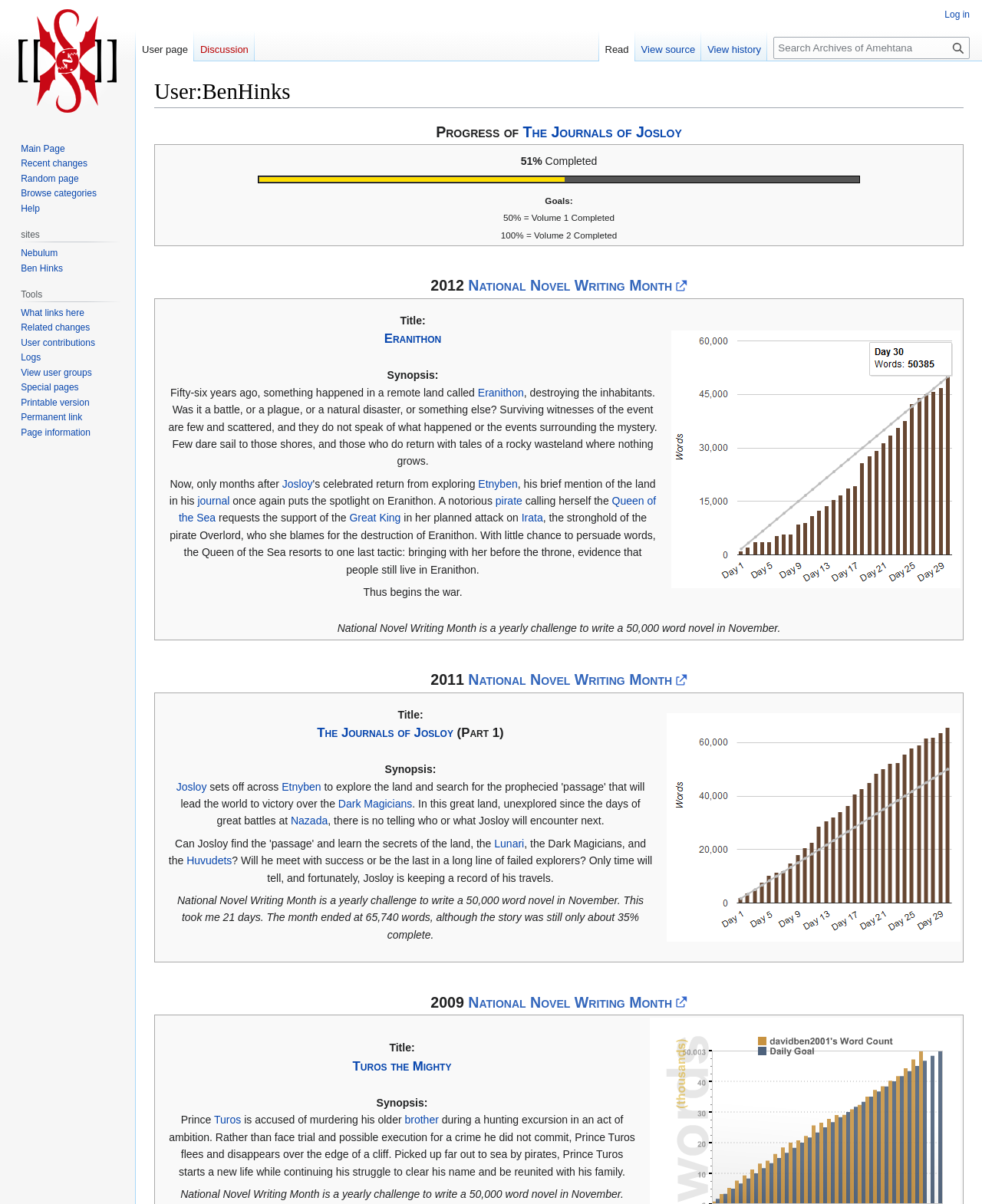Describe all significant elements and features of the webpage.

The webpage is about the user BenHinks and their archives of Amehtana. At the top, there is a heading with the user's name. Below it, there are two links to "Jump to navigation" and "Jump to search". 

The main content of the page is divided into three sections, each containing a table with information about a novel writing project. The first section is about "The Journals of Josloy" and includes a table with a caption, a link to the novel's title, and a grid cell with a progress indicator showing 51% completion. Below the table, there is a row with a link to the novel's title and a brief description of the story.

The second section is about "2012 National Novel Writing Month" and includes a table with a caption, a link to the event's title, and a grid cell with a synopsis of the novel "Eranithon". The synopsis is a lengthy text that describes the story, including characters, plot, and setting. There is also an image in the grid cell.

The third section is about "2011 National Novel Writing Month" and includes a table with a caption, a link to the event's title, and a grid cell with a synopsis of the novel "The Journals of Josloy (Part 1)". The synopsis is another lengthy text that describes the story, including characters, plot, and setting. There is also an image in the grid cell.

At the bottom of the page, there are three navigation sections: "Personal tools", "Namespaces", and "Views". Each section contains links to related pages, such as "Log in", "User page", and "Discussion".